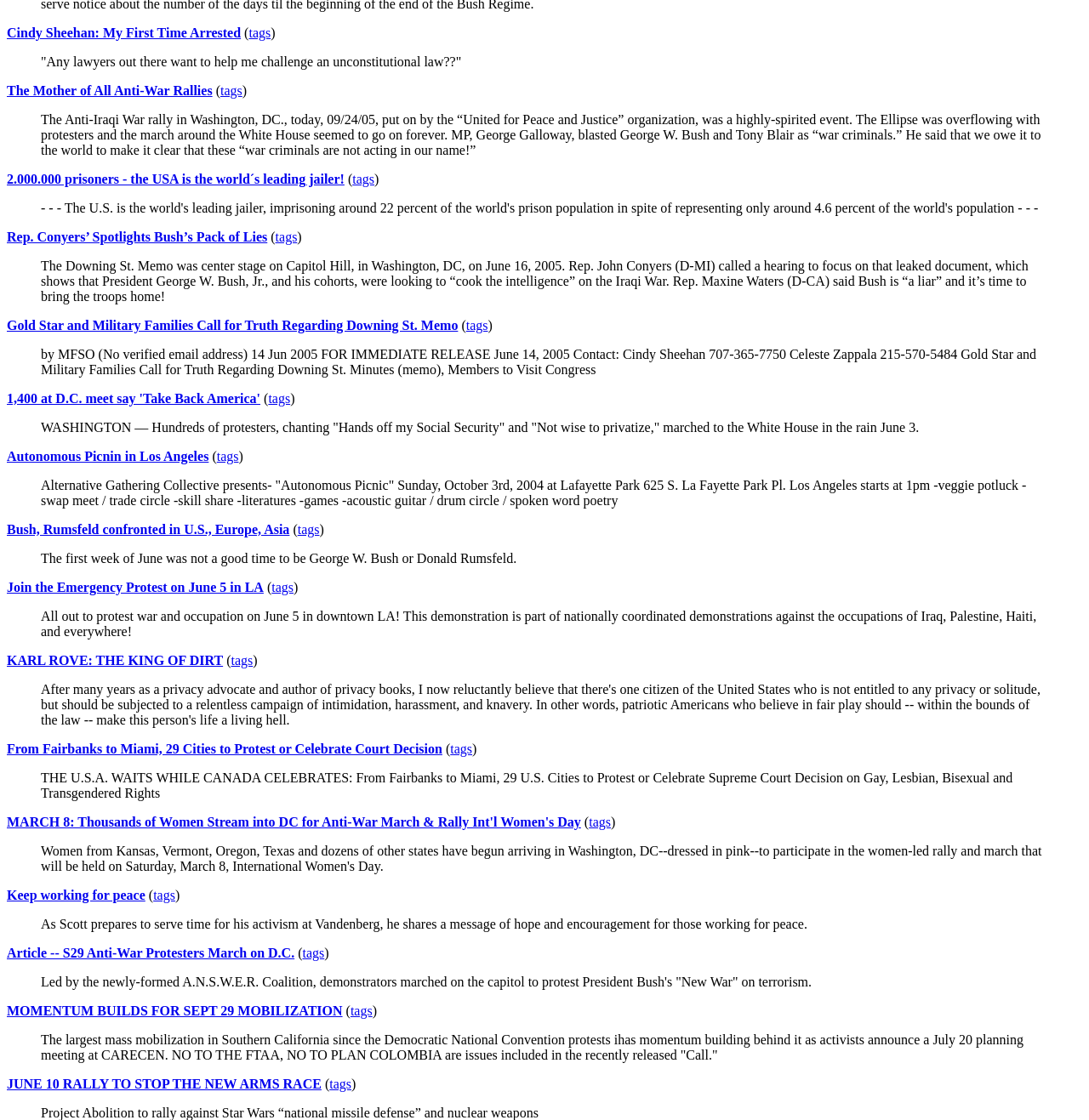Can you provide the bounding box coordinates for the element that should be clicked to implement the instruction: "Learn more about 'Gold Star and Military Families Call for Truth Regarding Downing St. Memo'"?

[0.006, 0.284, 0.421, 0.297]